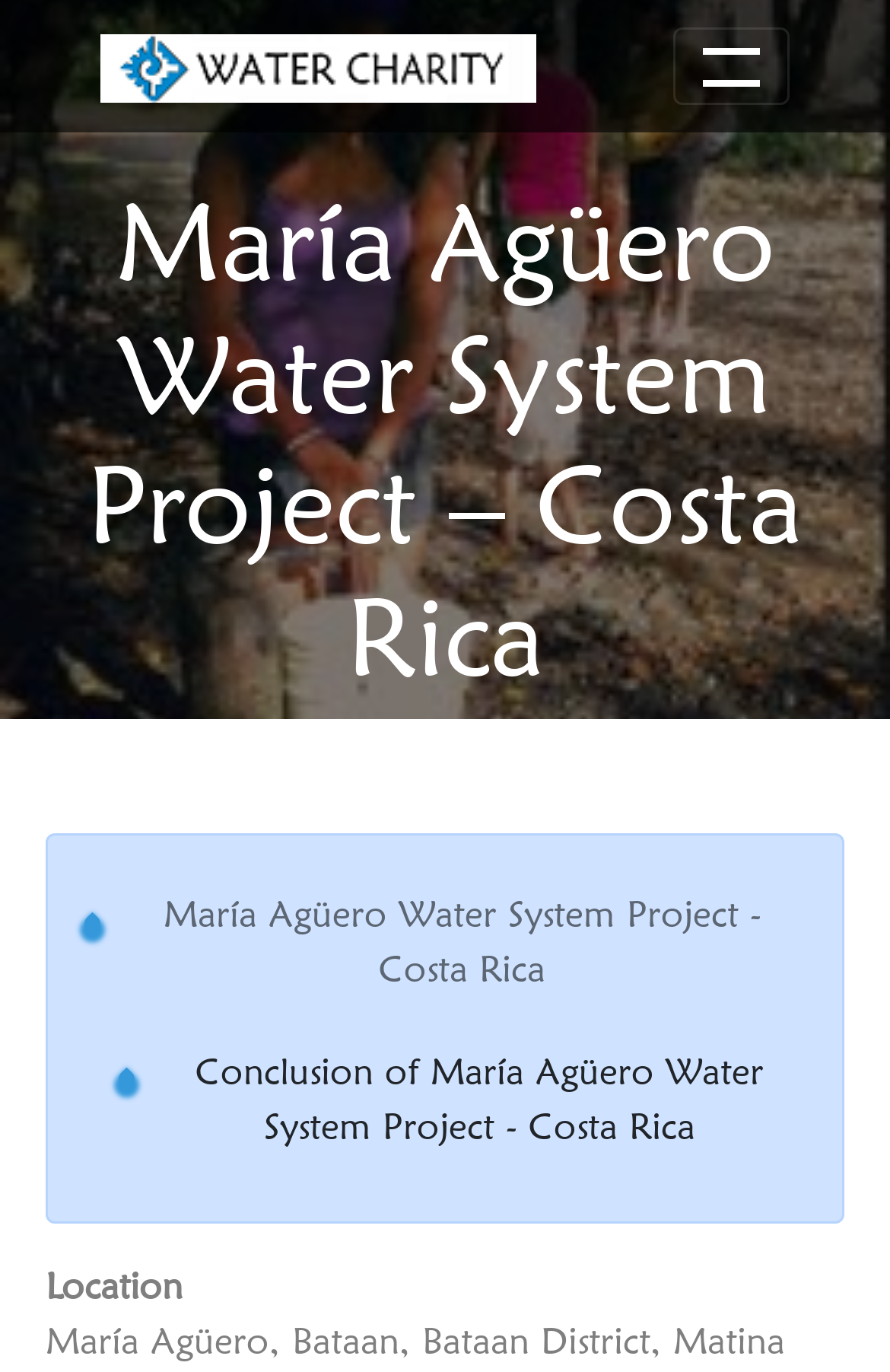Illustrate the webpage's structure and main components comprehensively.

The webpage is about the María Agüero Water System Project in Costa Rica, which is a project by Water Charity. At the top left corner, there is a WaterCharity logo, which is an image linked to the organization's website. Next to the logo, there is a toggle navigation button that controls the navigation menu.

Below the logo and navigation button, there is a main heading that spans almost the entire width of the page, which displays the title of the project. Underneath the heading, there are two links: one to the project's main page and another to the conclusion of the project.

On the bottom left of the page, there is a static text element that reads "Location", which likely indicates the location of the project.